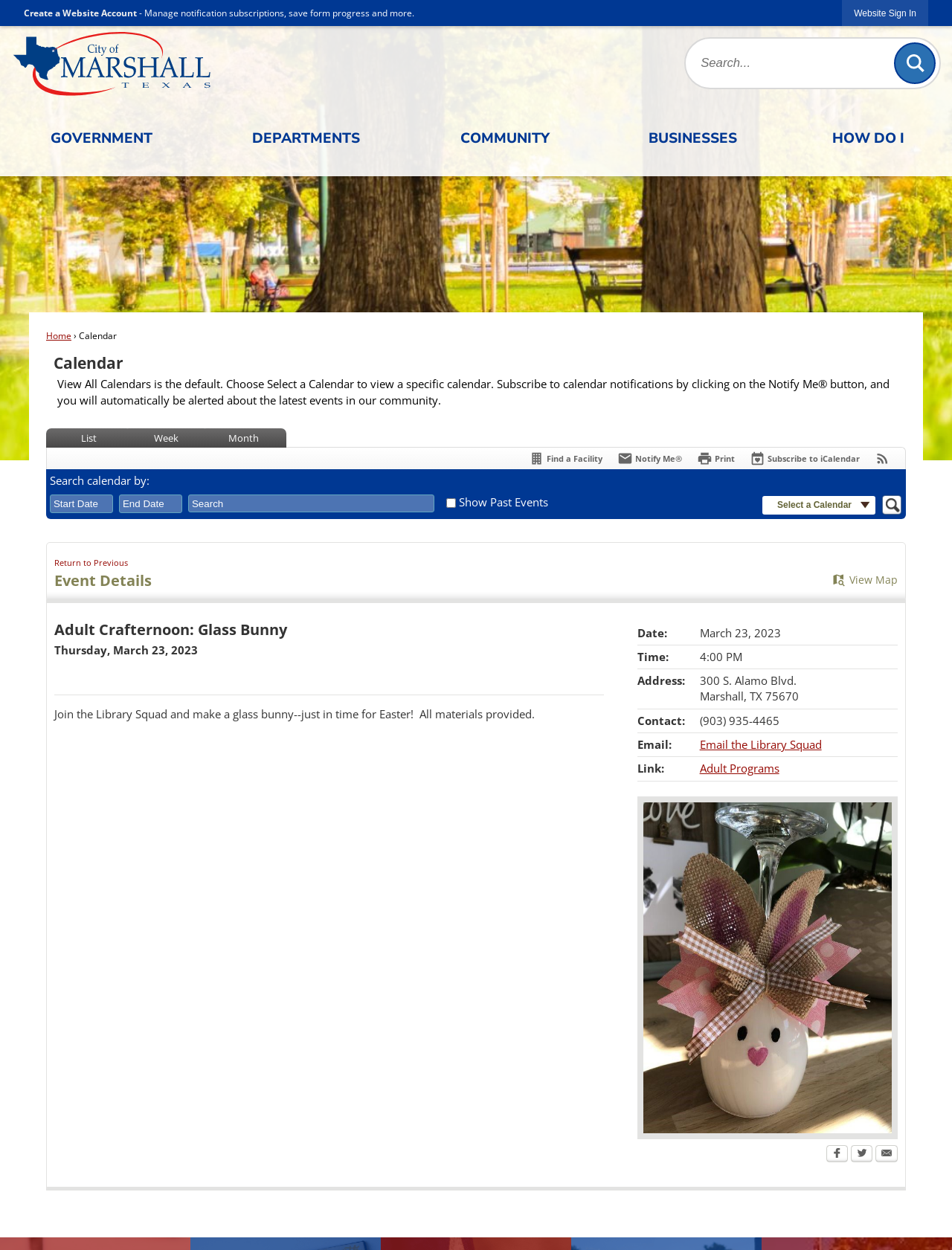Answer in one word or a short phrase: 
What is the purpose of the Print link?

Print calendar